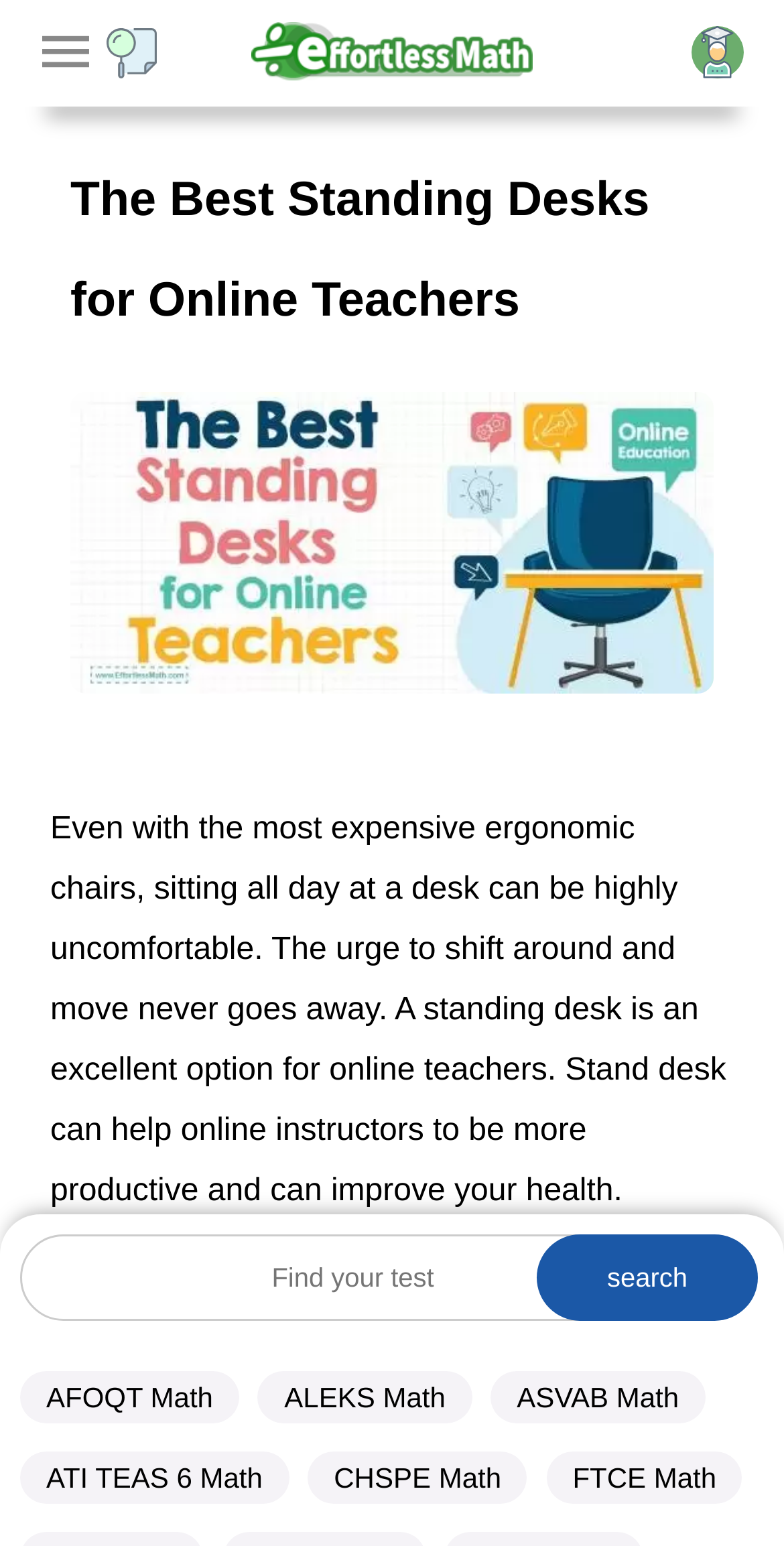What type of resources are available on this webpage?
Answer the question with a detailed and thorough explanation.

The webpage has links to various math resources such as AFOQT Math, ALEKS Math, ASVAB Math, and more. This indicates that the webpage provides resources related to mathematics.